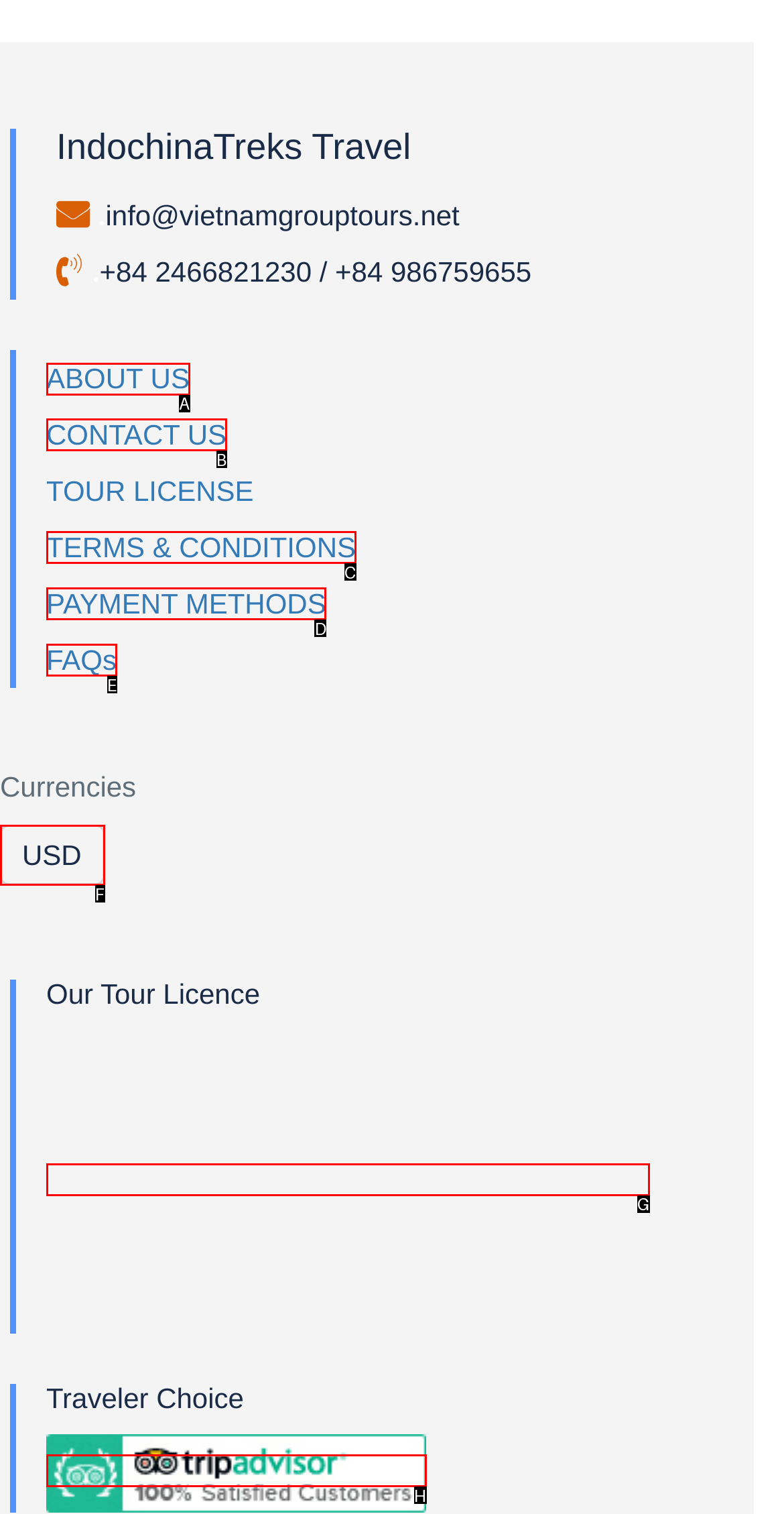To complete the task: Click on ABOUT US, which option should I click? Answer with the appropriate letter from the provided choices.

A